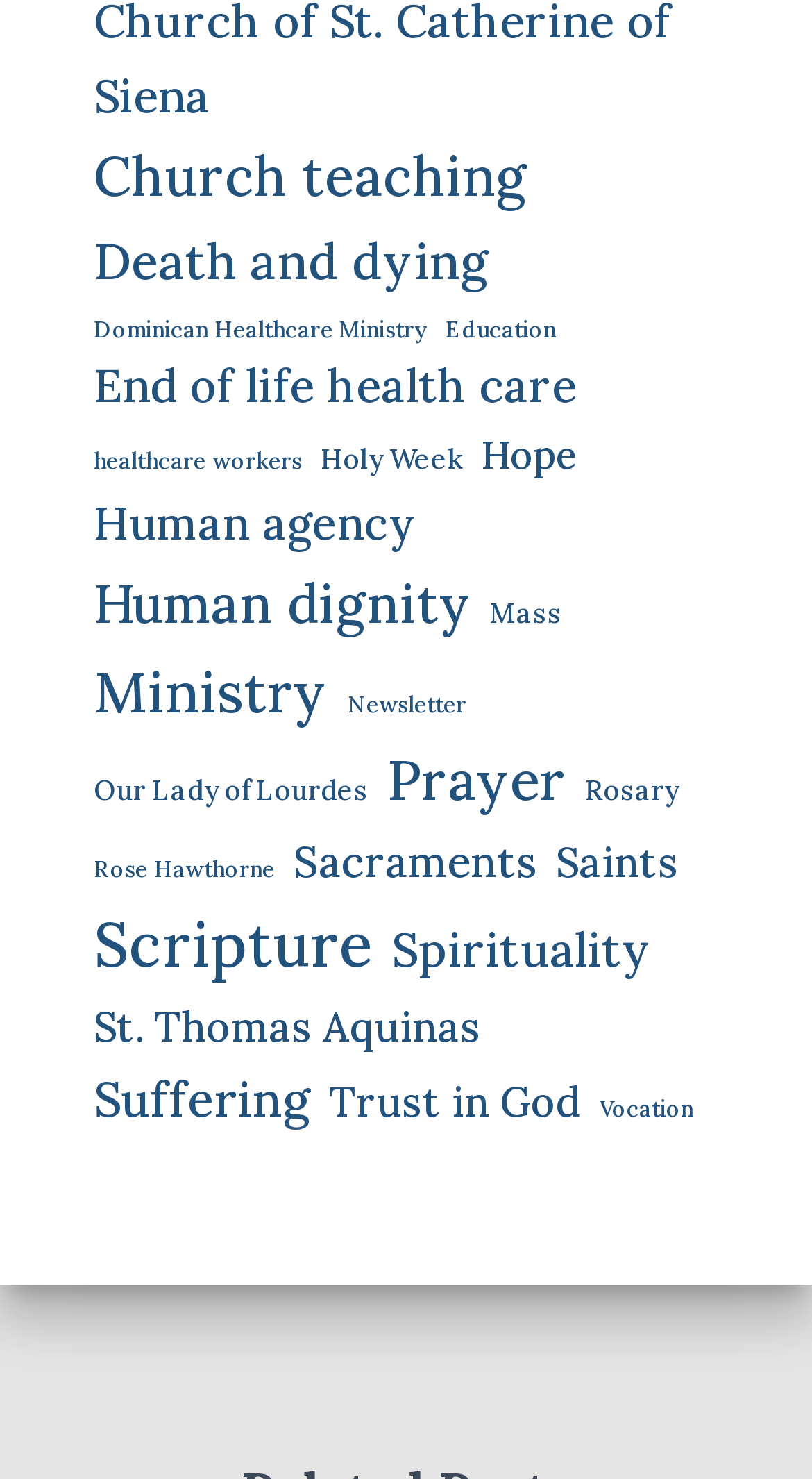Find and provide the bounding box coordinates for the UI element described here: "Scripture". The coordinates should be given as four float numbers between 0 and 1: [left, top, right, bottom].

[0.115, 0.605, 0.459, 0.672]